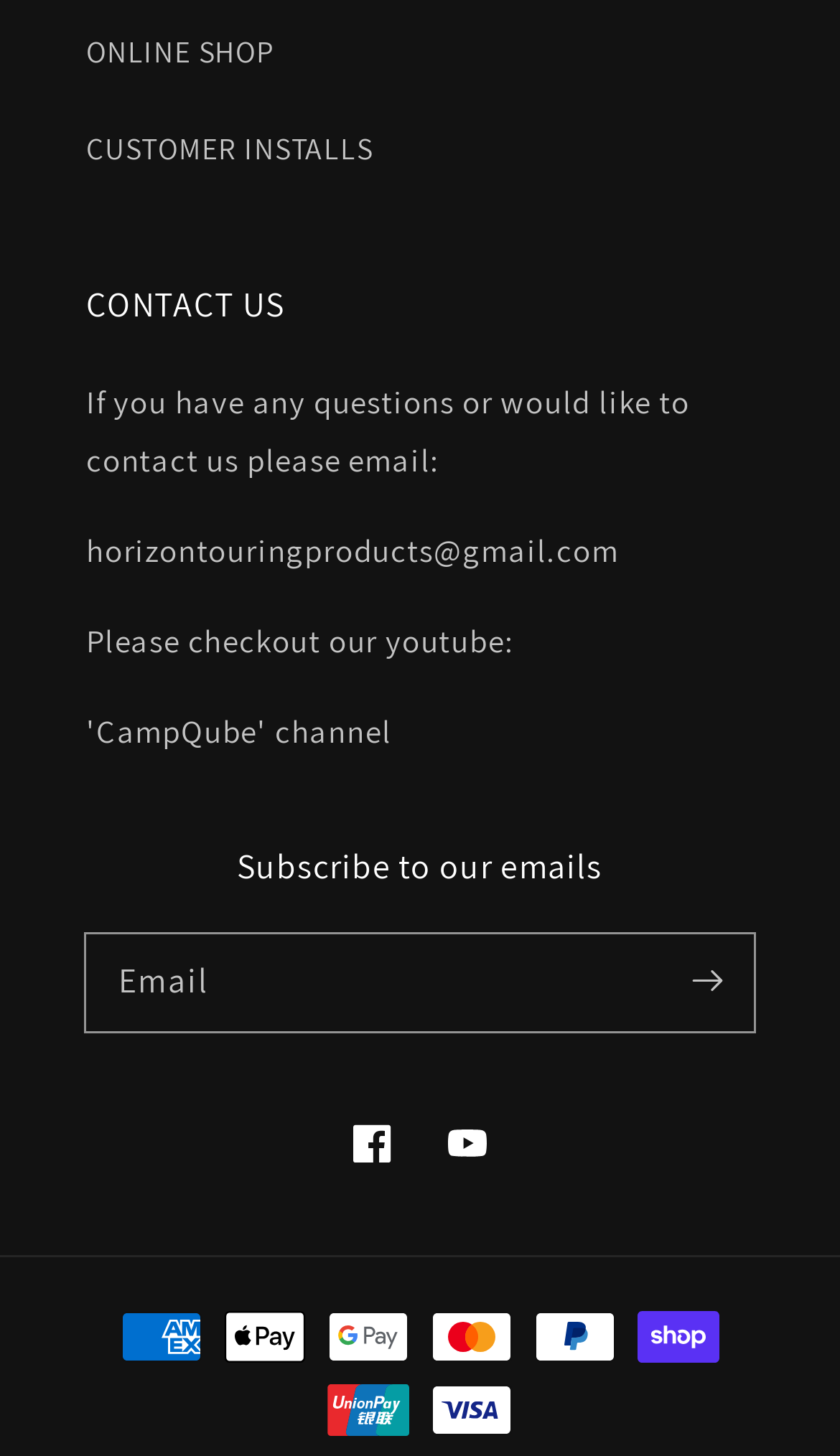Respond with a single word or phrase to the following question: What is the call-to-action button for email subscription?

Subscribe